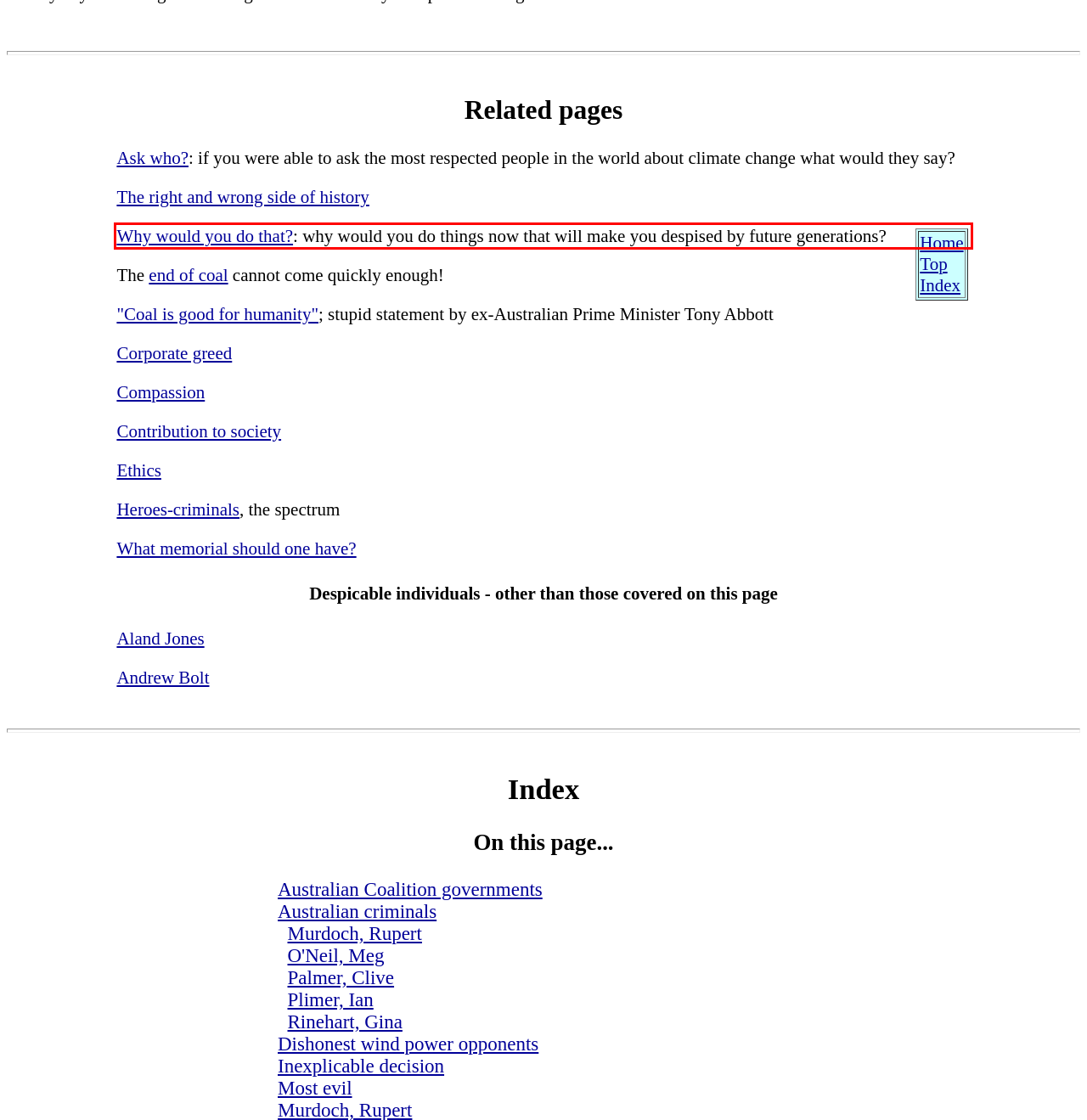Observe the screenshot of the webpage, locate the red bounding box, and extract the text content within it.

Home Top Index Why would you do that?: why would you do things now that will make you despised by future generations?